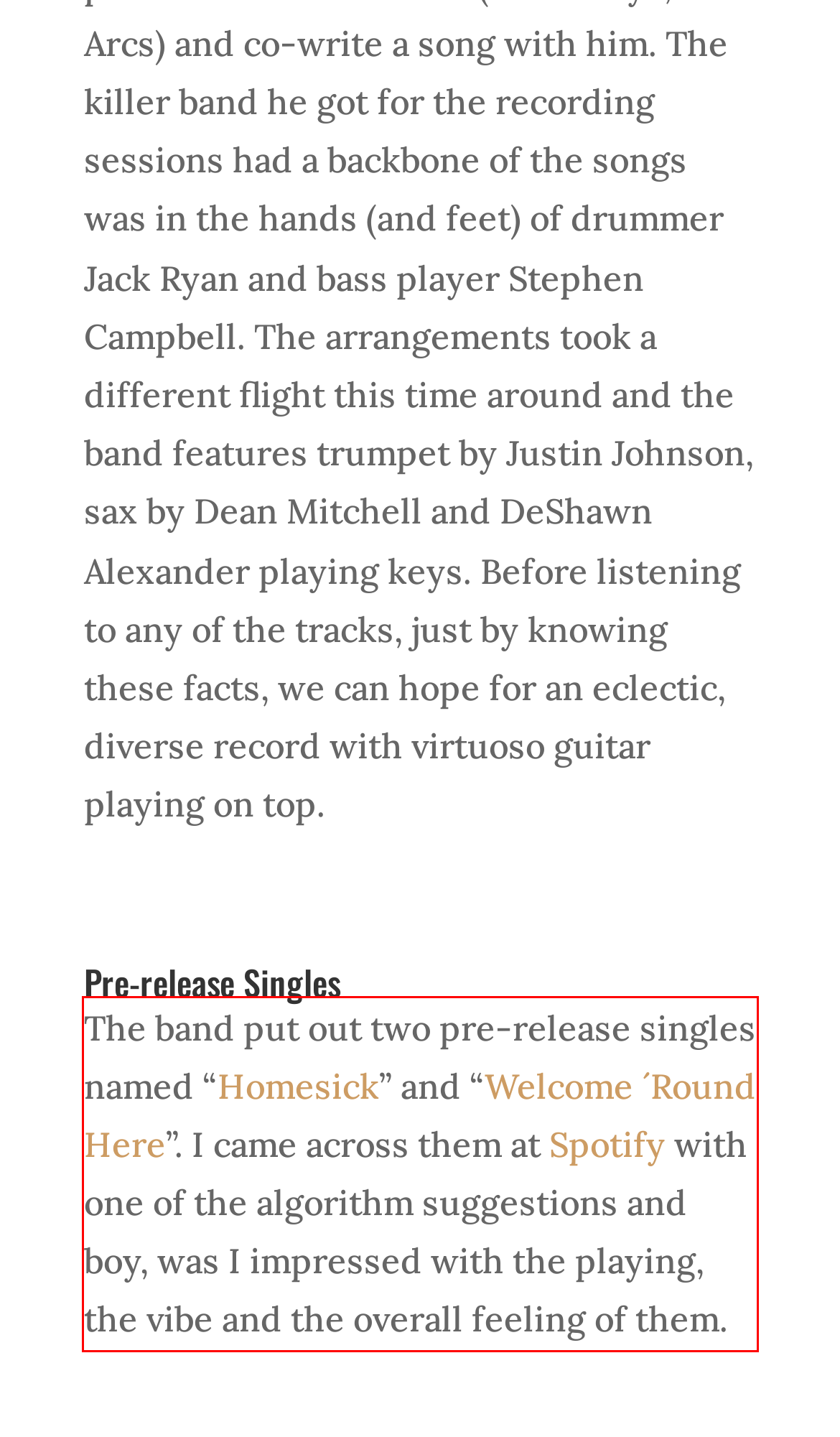Please analyze the screenshot of a webpage and extract the text content within the red bounding box using OCR.

The band put out two pre-release singles named “Homesick” and “Welcome ´Round Here”. I came across them at Spotify with one of the algorithm suggestions and boy, was I impressed with the playing, the vibe and the overall feeling of them.